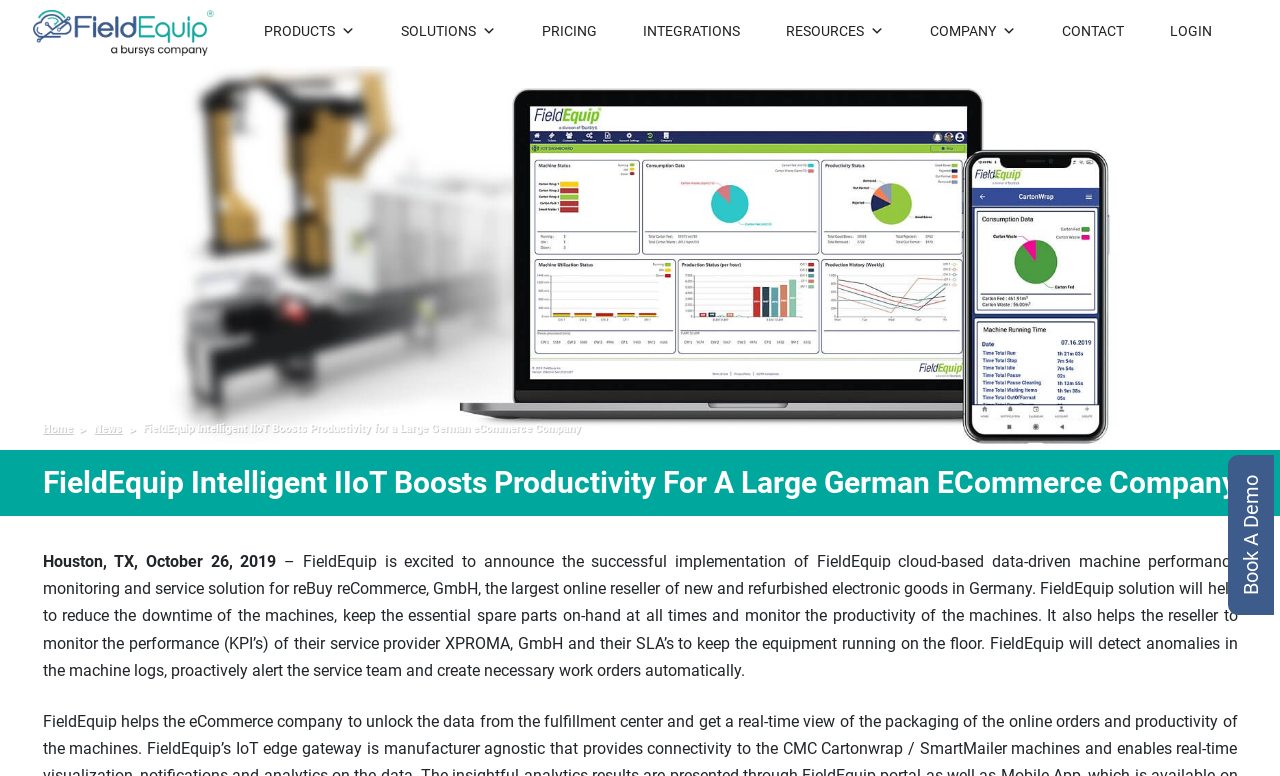What is the name of the service provider mentioned in the text?
Craft a detailed and extensive response to the question.

The text mentions that FieldEquip solution helps the reseller to monitor the performance (KPI’s) of their service provider XPROMA, GmbH and their SLA’s to keep the equipment running on the floor.